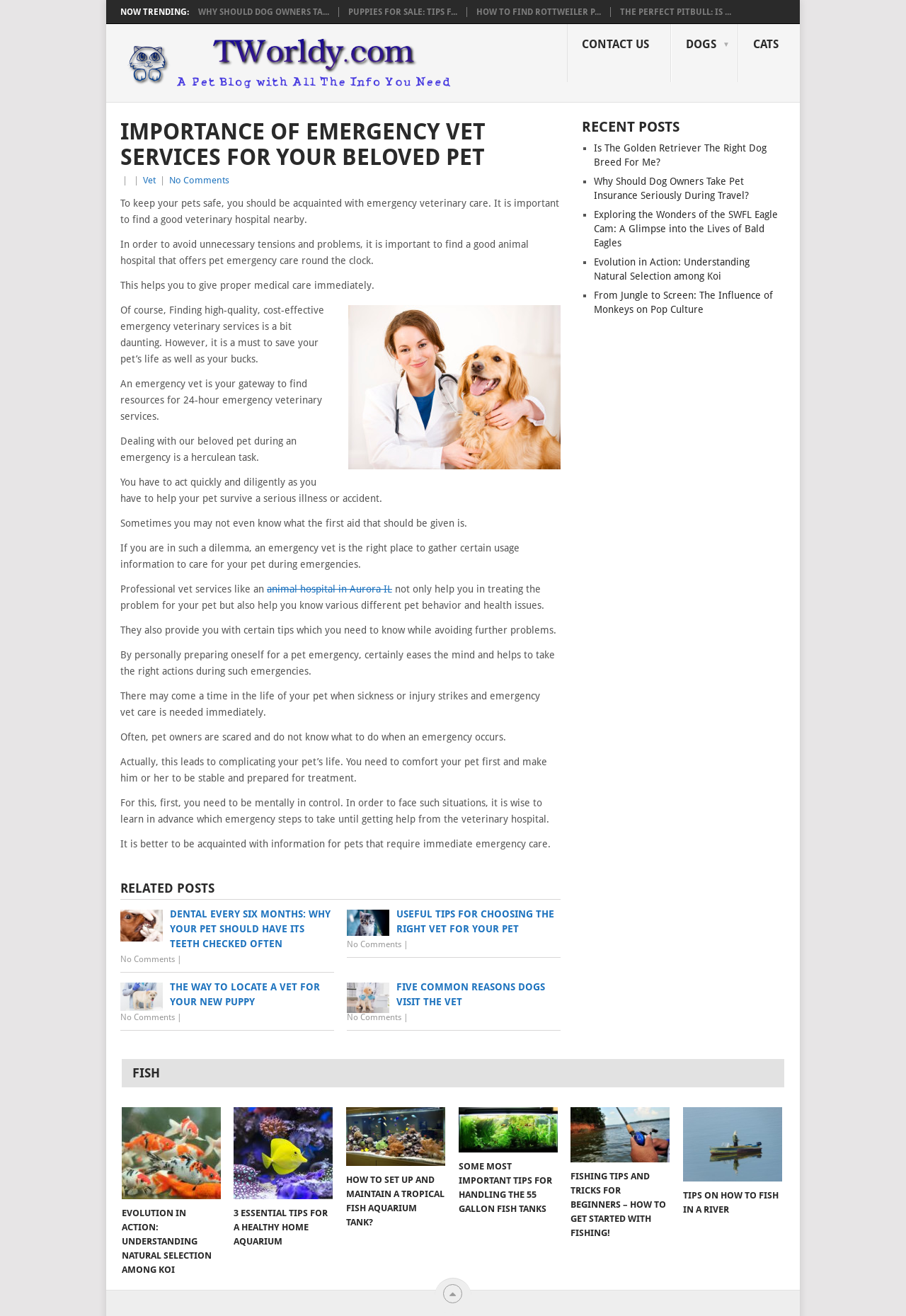Locate the primary heading on the webpage and return its text.

IMPORTANCE OF EMERGENCY VET SERVICES FOR YOUR BELOVED PET